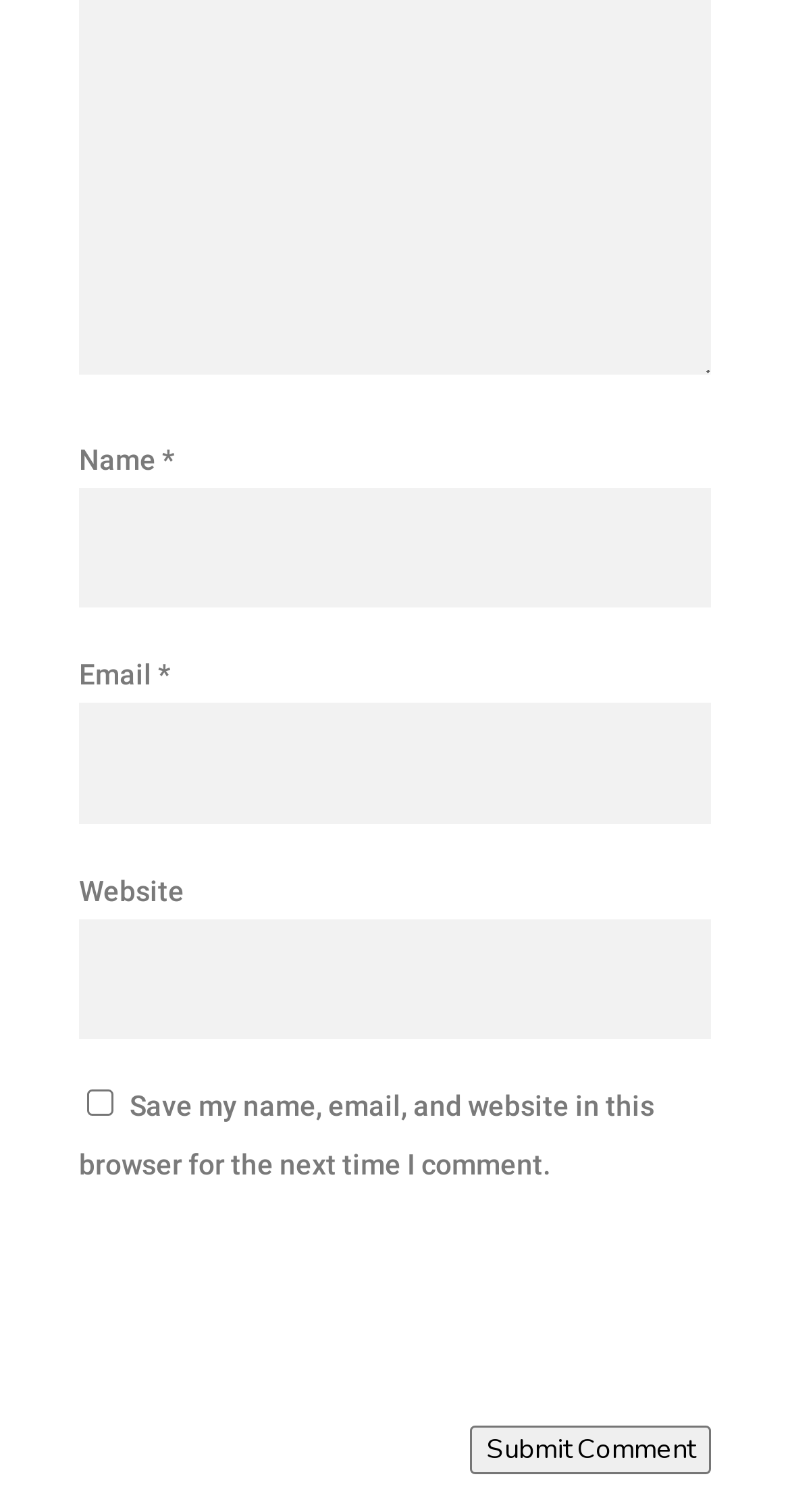Is the Website input field required?
Based on the screenshot, provide a one-word or short-phrase response.

No